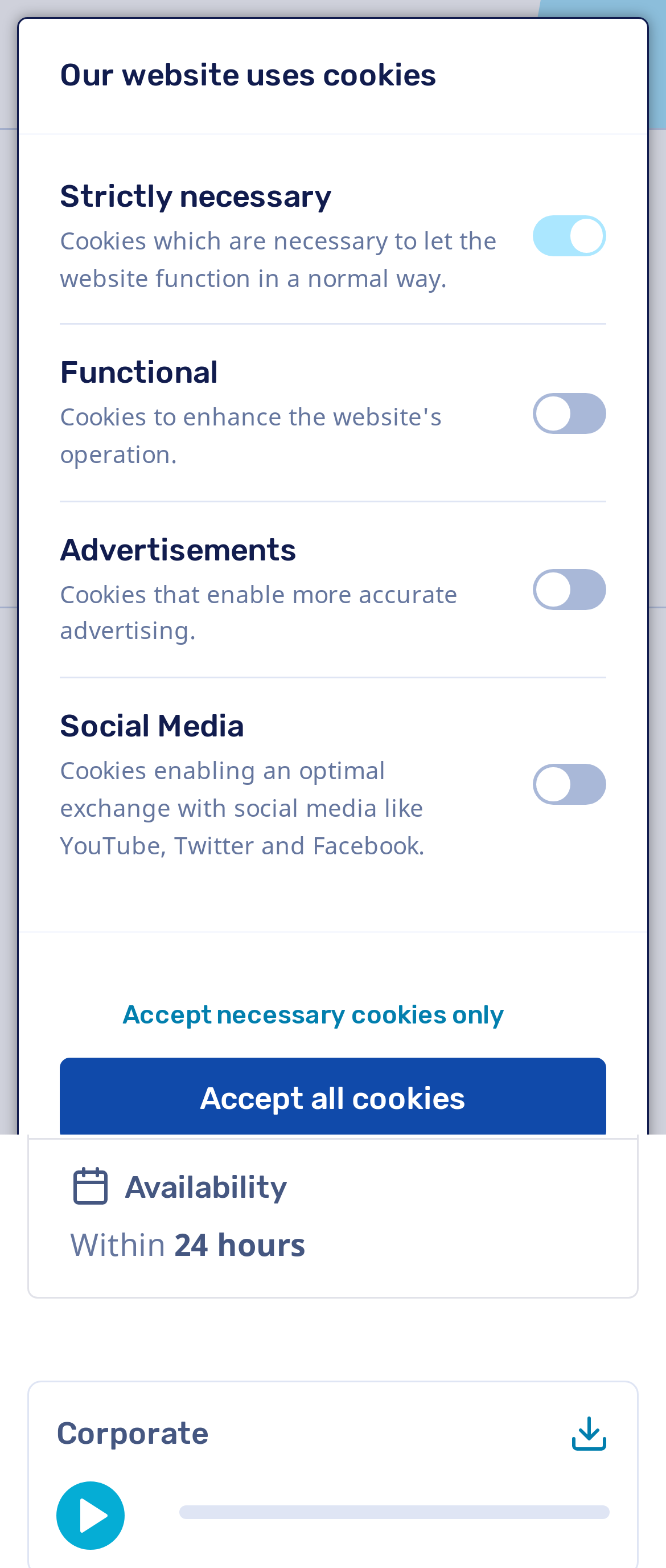Can you specify the bounding box coordinates for the region that should be clicked to fulfill this instruction: "Click the 'Choose this voice' button".

[0.041, 0.296, 0.959, 0.36]